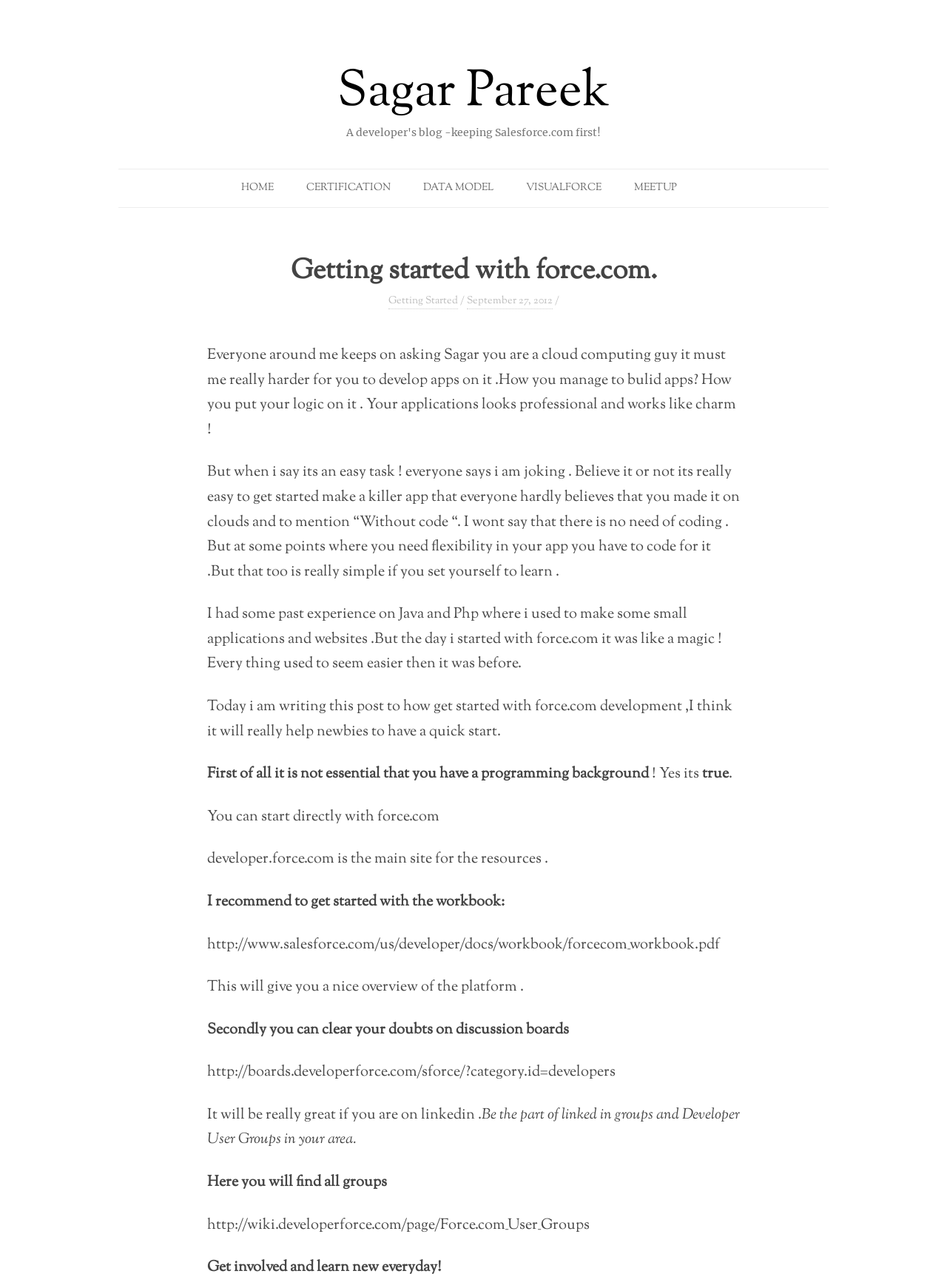Analyze the image and deliver a detailed answer to the question: What is the author's name?

The author's name is mentioned in the heading 'Sagar Pareek' at the top of the webpage, which is also a link.